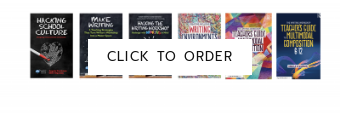Respond to the question below with a concise word or phrase:
What topics do the books cover?

Educational themes